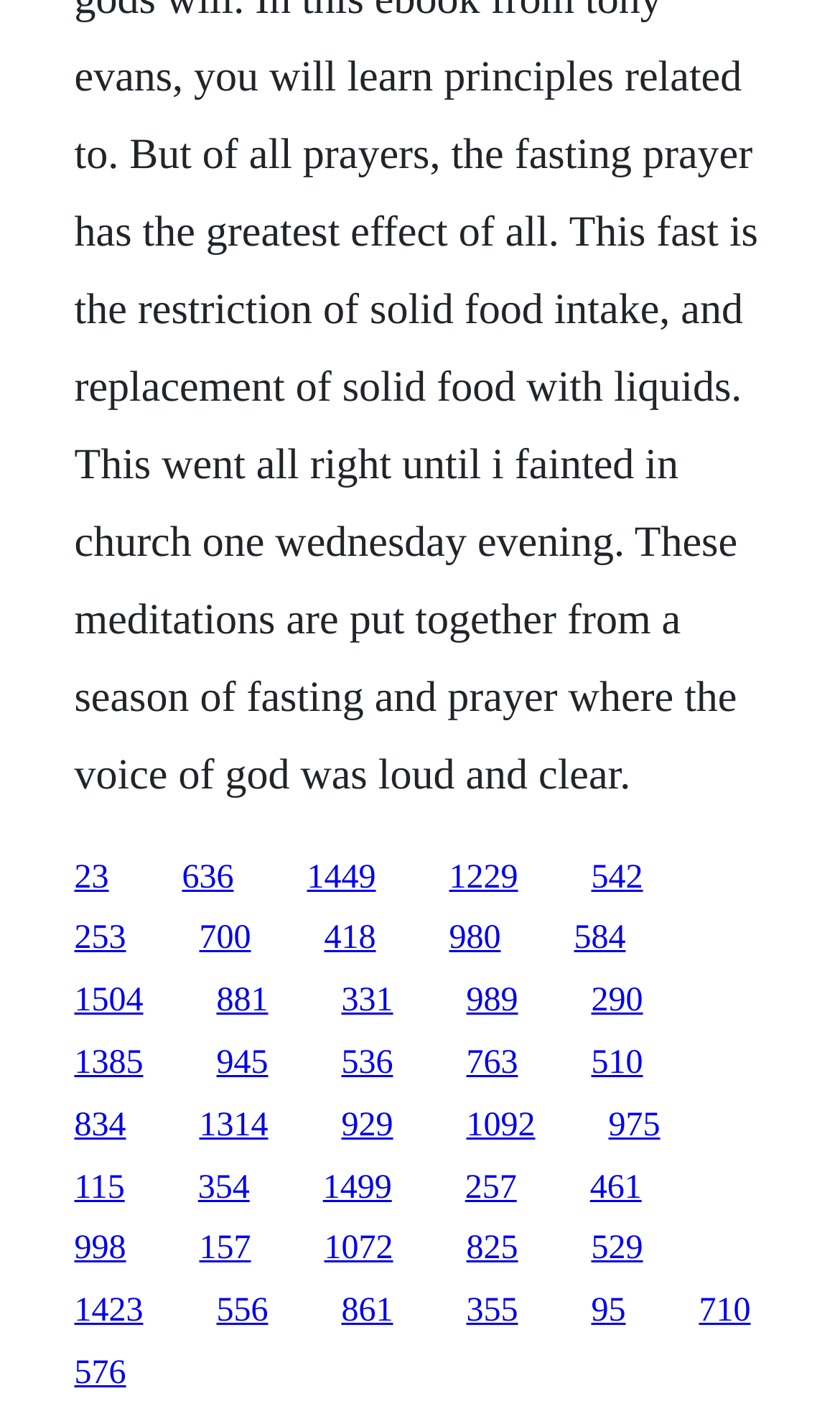Please locate the bounding box coordinates for the element that should be clicked to achieve the following instruction: "click the first link". Ensure the coordinates are given as four float numbers between 0 and 1, i.e., [left, top, right, bottom].

[0.088, 0.603, 0.129, 0.629]